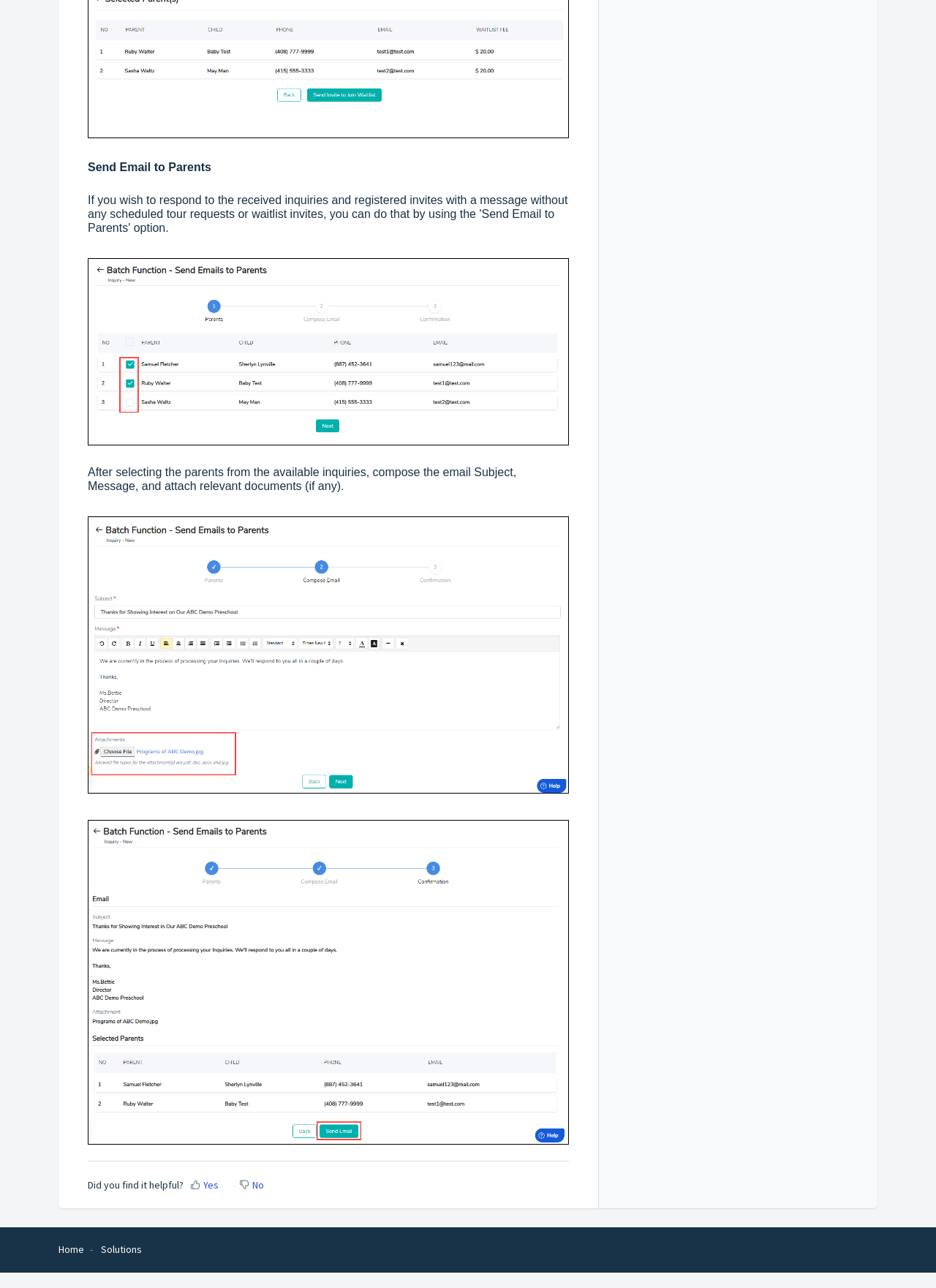How many links are available on the page?
Using the image, respond with a single word or phrase.

4